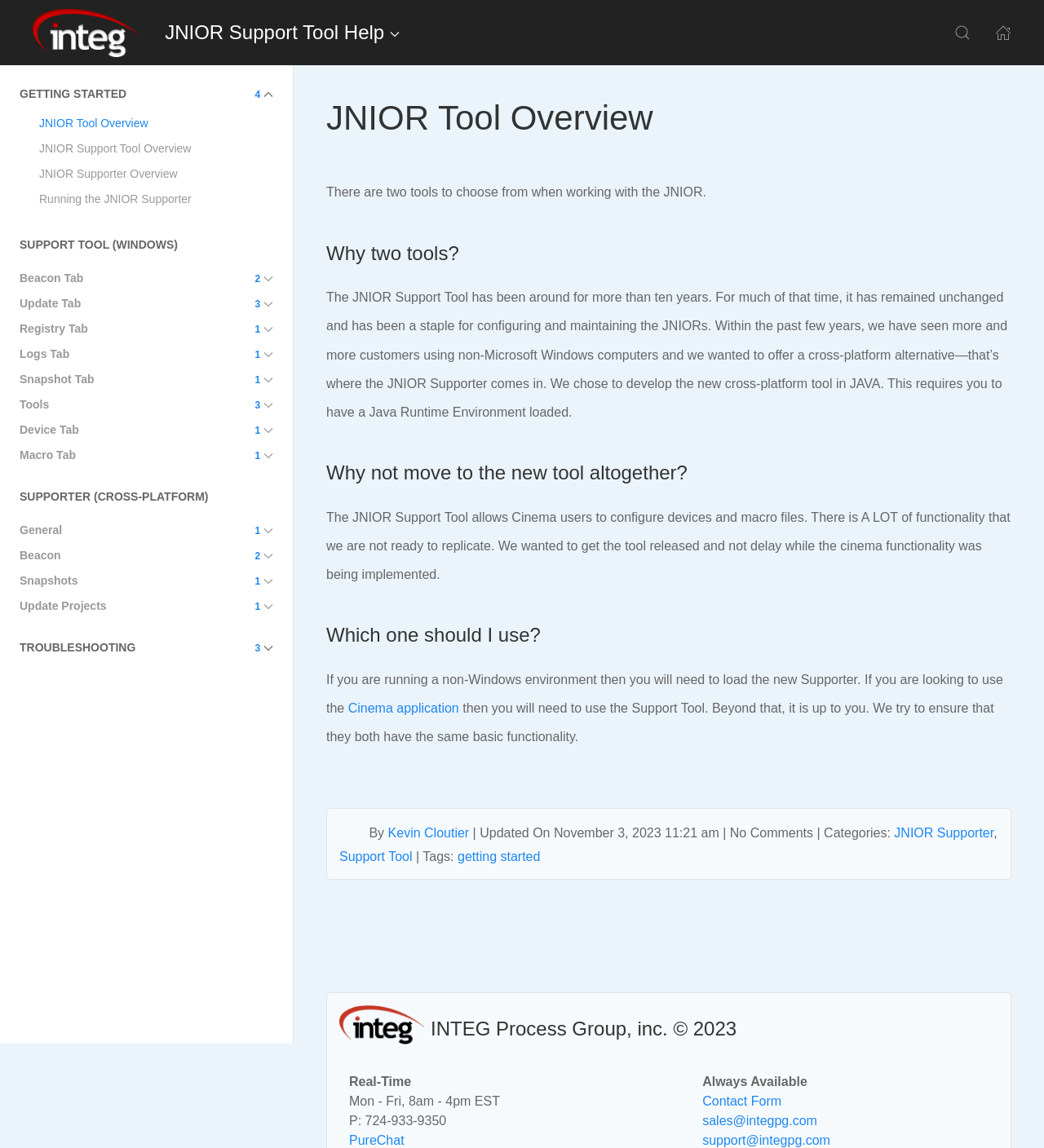Please provide a detailed answer to the question below by examining the image:
Who is the author of the webpage content?

The webpage content is attributed to Kevin Cloutier, as mentioned at the bottom of the page, along with the update date and time.